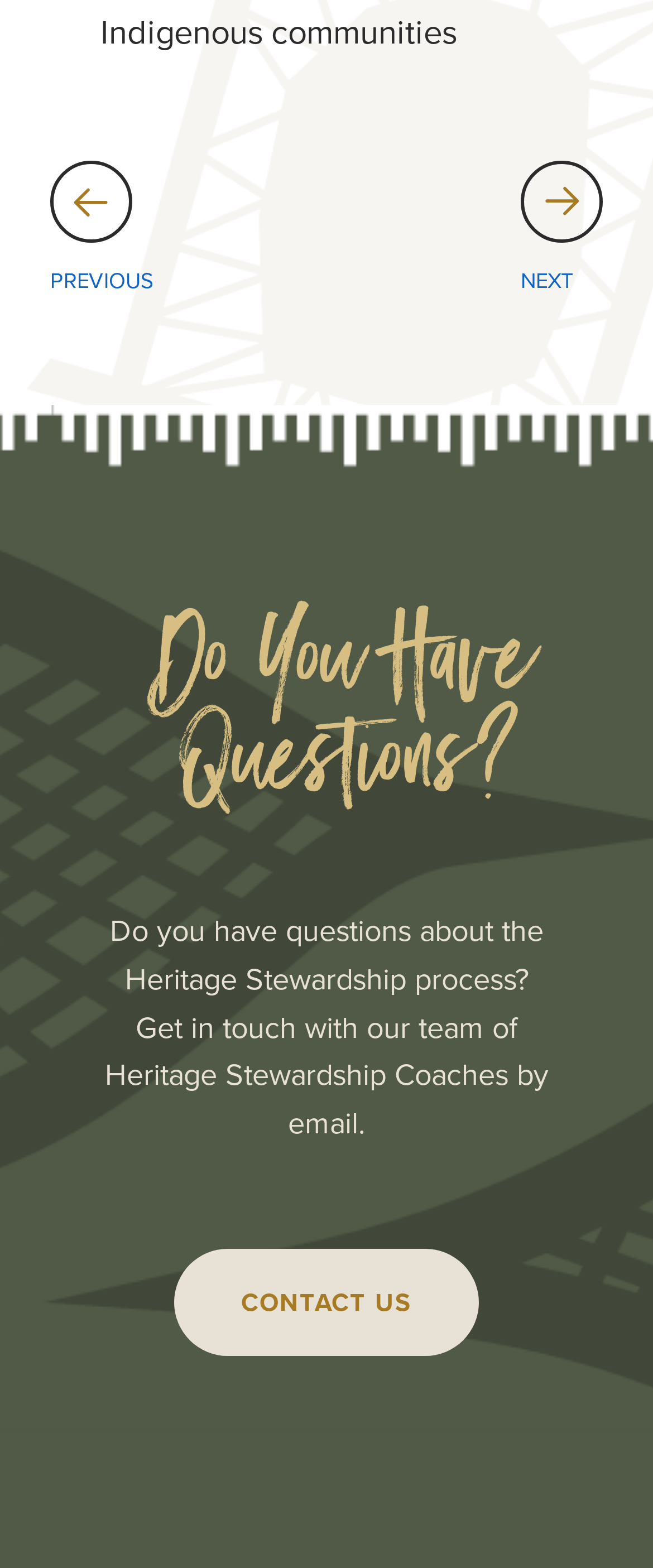What is the image next to the 'NEXT' link?
Based on the image, answer the question with a single word or brief phrase.

An arrow